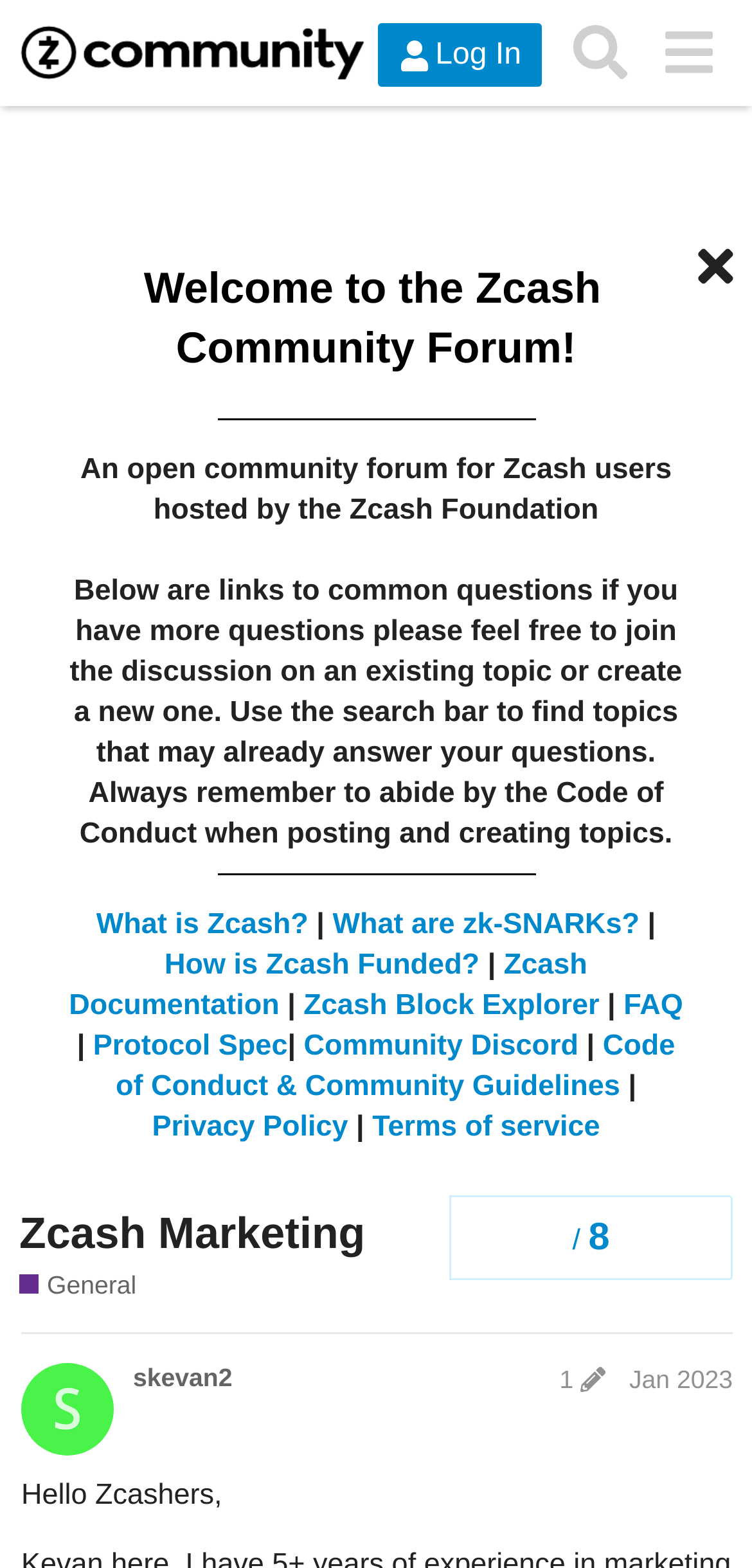Please provide a comprehensive answer to the question below using the information from the image: How many links are there in the welcome section?

The welcome section is located below the header section and contains several links. By counting these links, we can find that there are 7 links in total, including 'What is Zcash?', 'What are zk-SNARKs?', 'How is Zcash Funded?', 'Zcash Documentation', 'Zcash Block Explorer', 'FAQ', and 'Protocol Spec'.